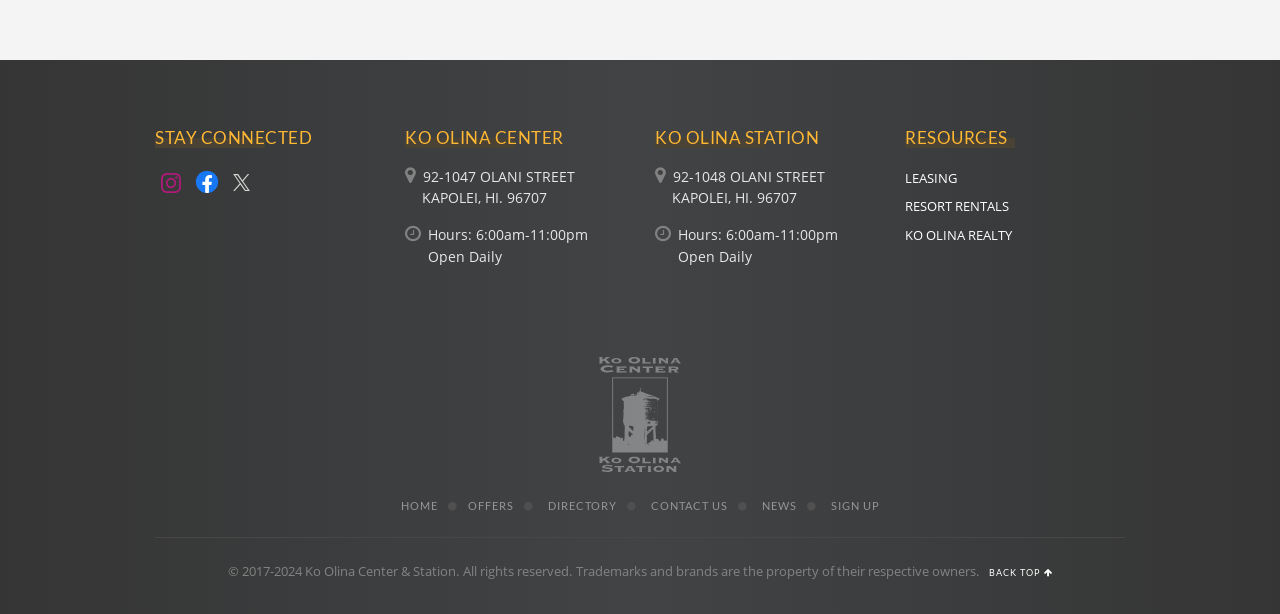Show the bounding box coordinates of the region that should be clicked to follow the instruction: "Back to top."

[0.772, 0.917, 0.822, 0.95]